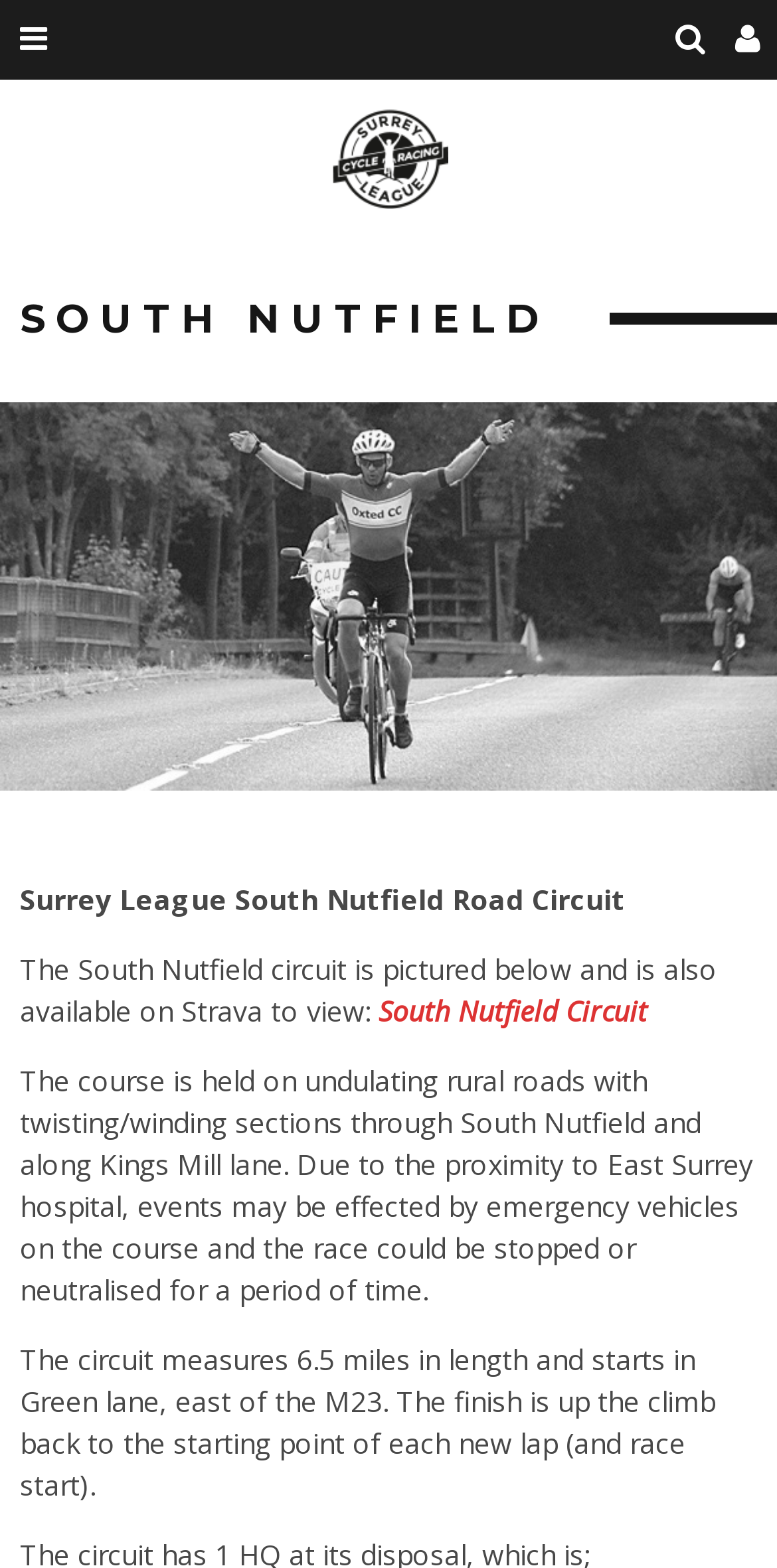What might affect the events on the course?
Provide a detailed answer to the question, using the image to inform your response.

I found the answer by reading the text content of the webpage, specifically the sentence 'Due to the proximity to East Surrey hospital, events may be effected by emergency vehicles on the course and the race could be stopped or neutralised for a period of time.' which mentions the potential impact of emergency vehicles on the events.